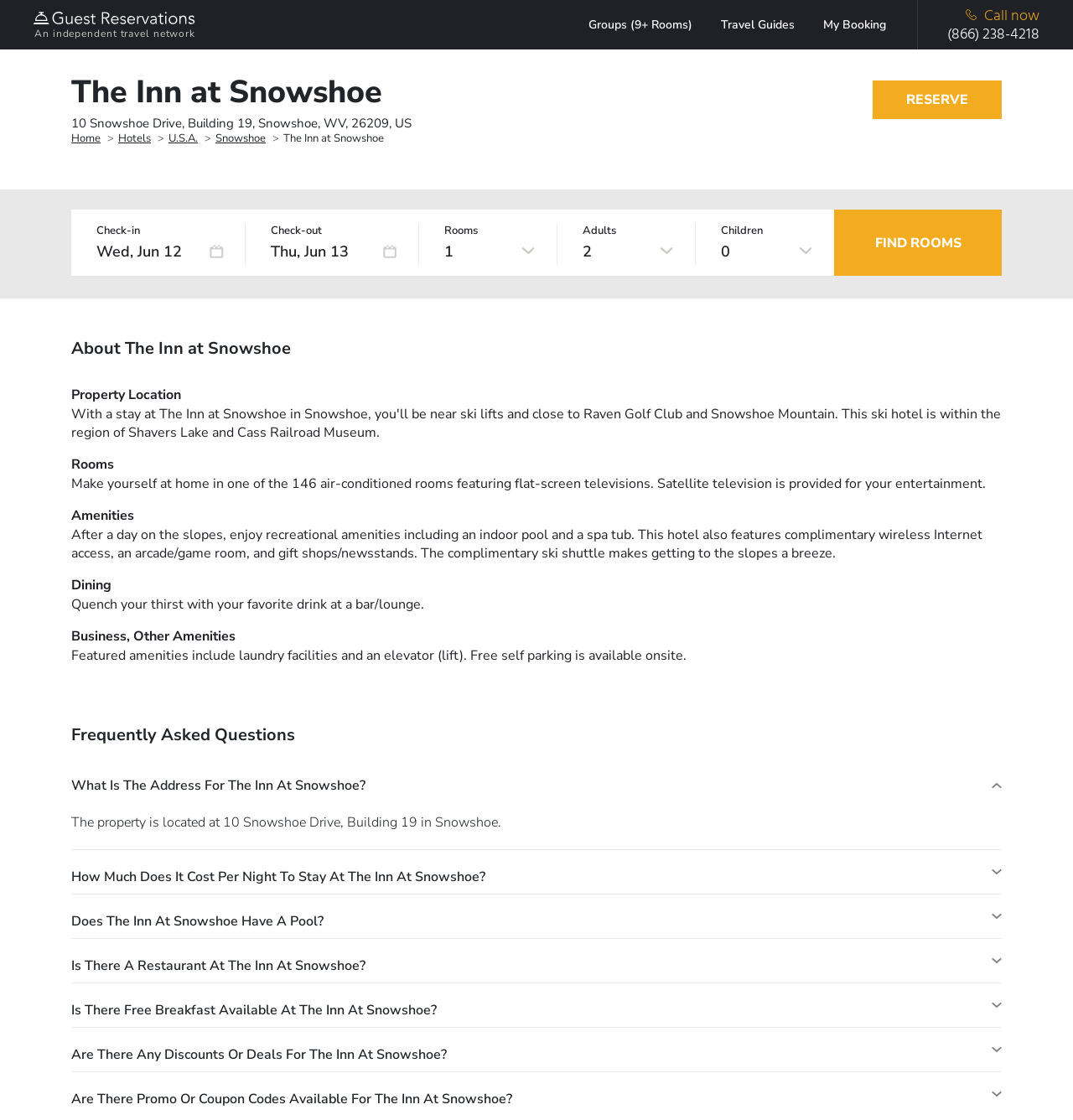Kindly determine the bounding box coordinates for the clickable area to achieve the given instruction: "Click the 'RESERVE' button".

[0.813, 0.072, 0.934, 0.107]